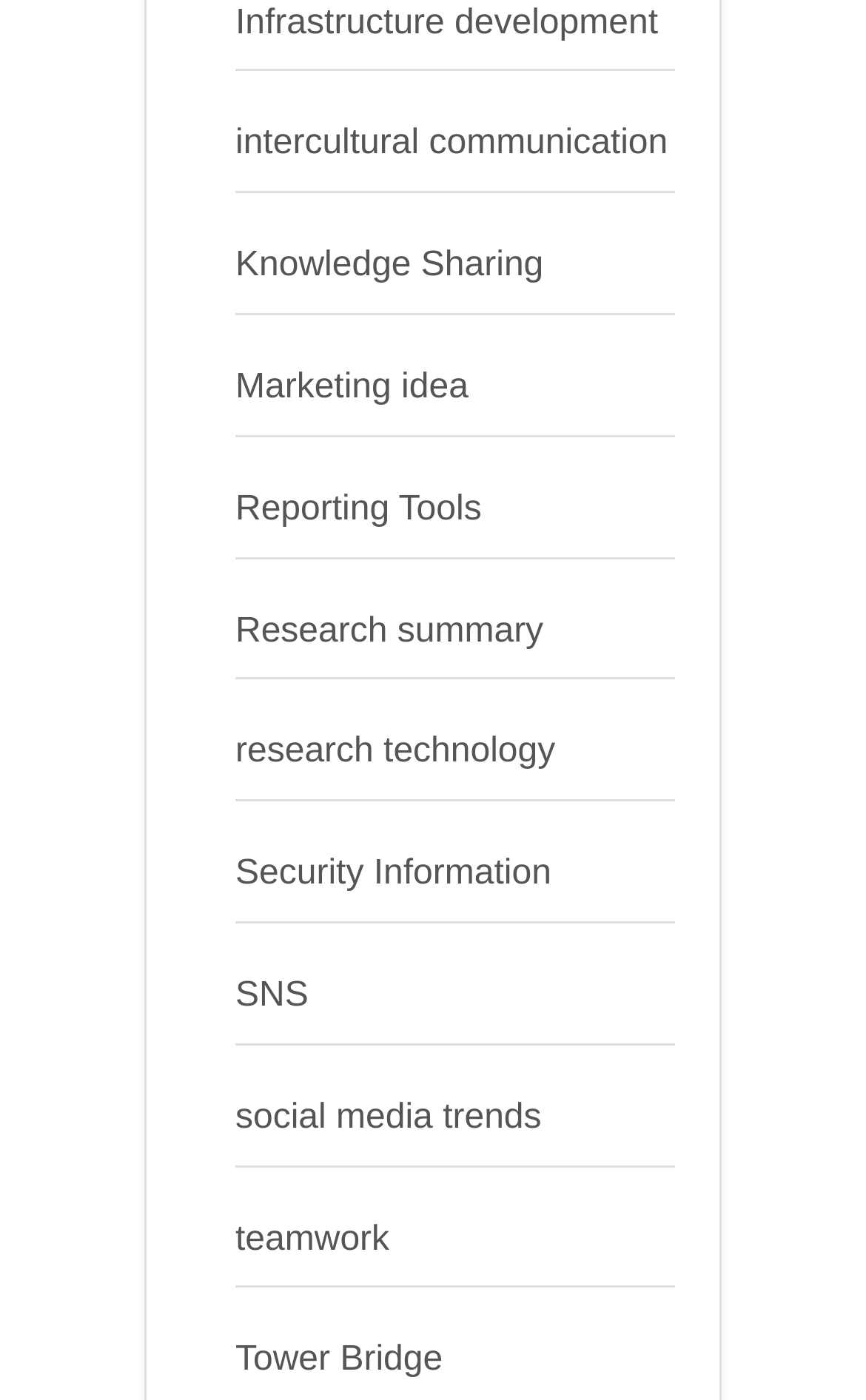Identify the bounding box coordinates of the region that should be clicked to execute the following instruction: "View research summary".

[0.272, 0.437, 0.627, 0.464]